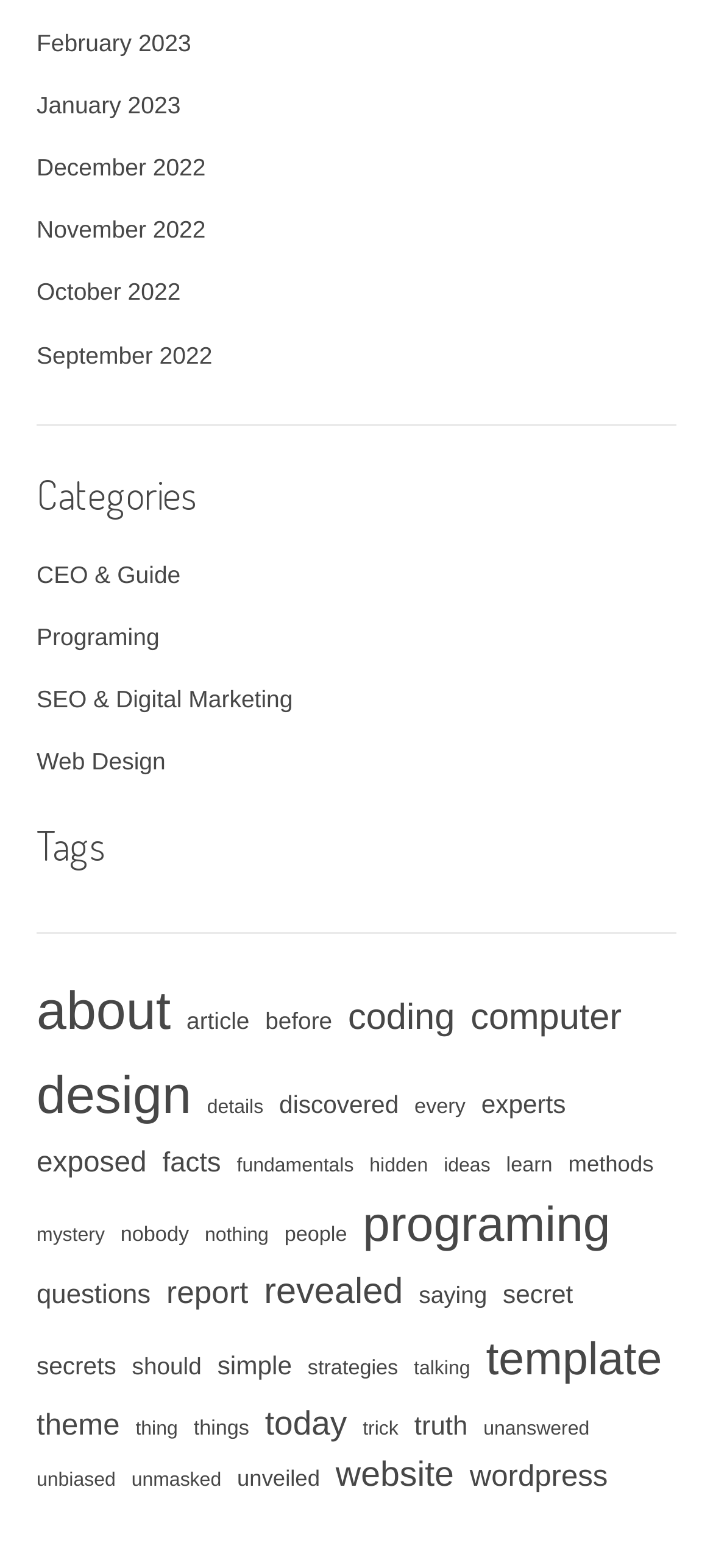Answer the following in one word or a short phrase: 
How many items are in the 'design' tag?

111 items